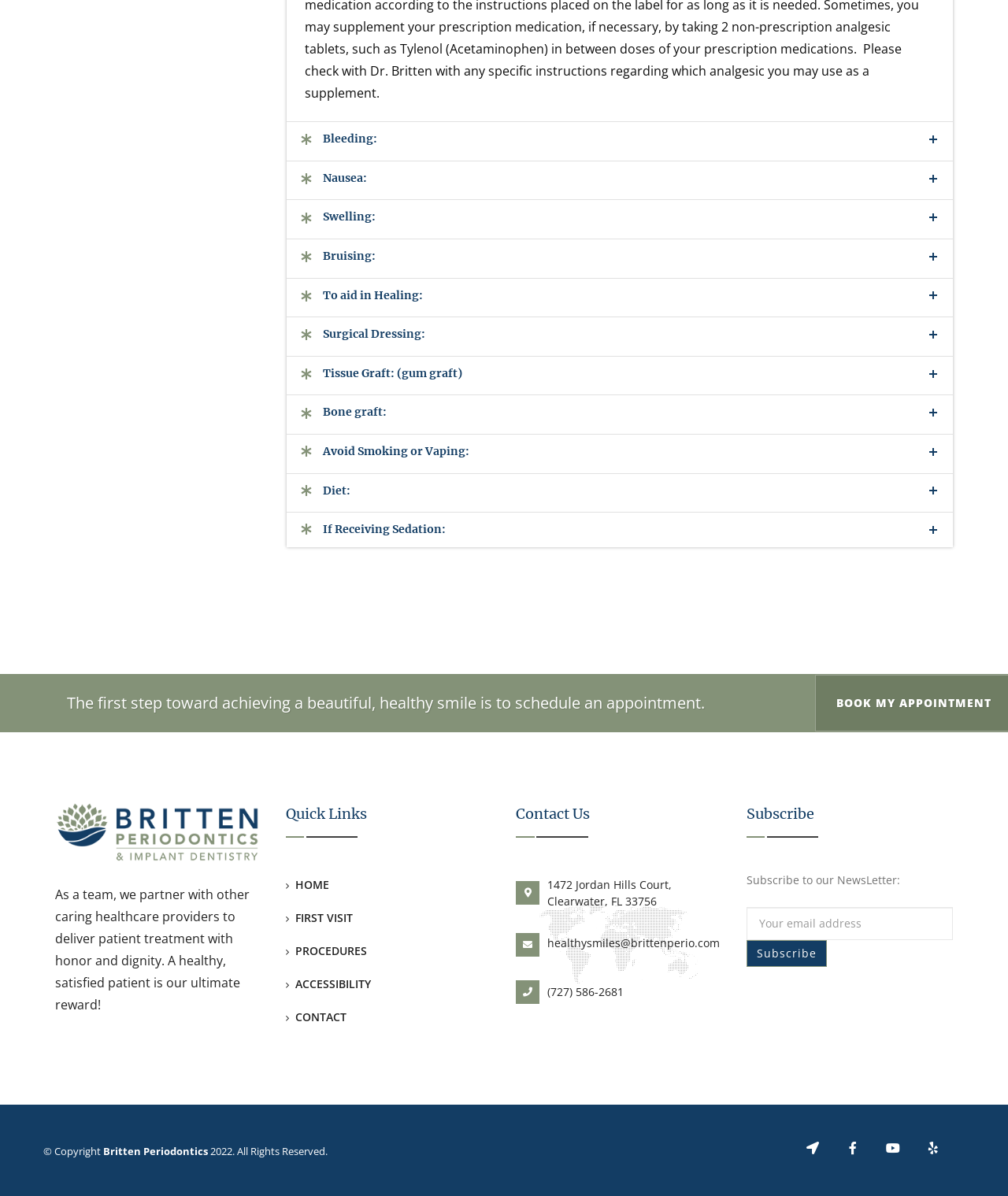Find the bounding box coordinates of the clickable area required to complete the following action: "Click on Bleeding:".

[0.284, 0.102, 0.945, 0.131]